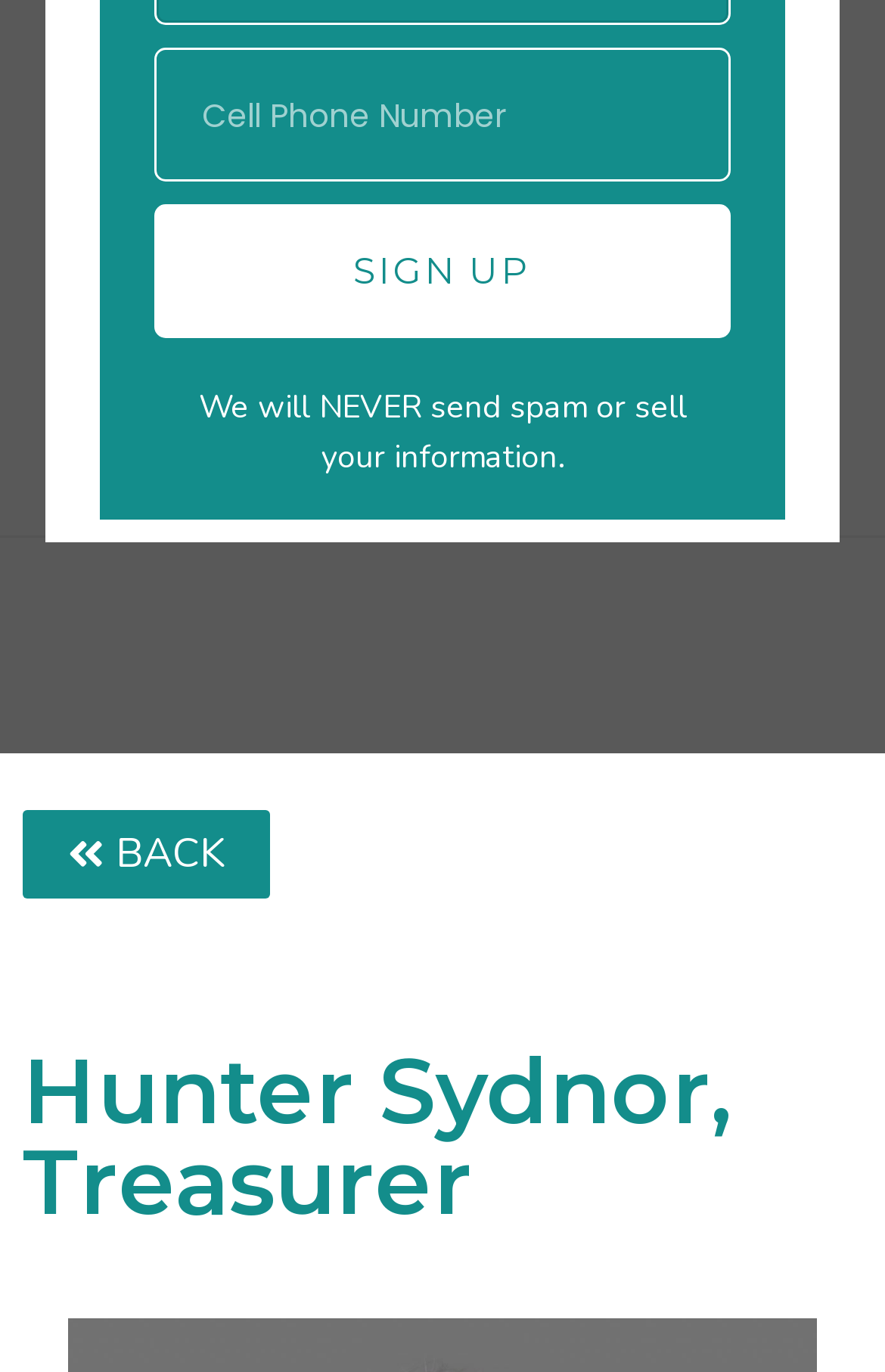Using the webpage screenshot, locate the HTML element that fits the following description and provide its bounding box: "Sign Up".

[0.174, 0.15, 0.826, 0.247]